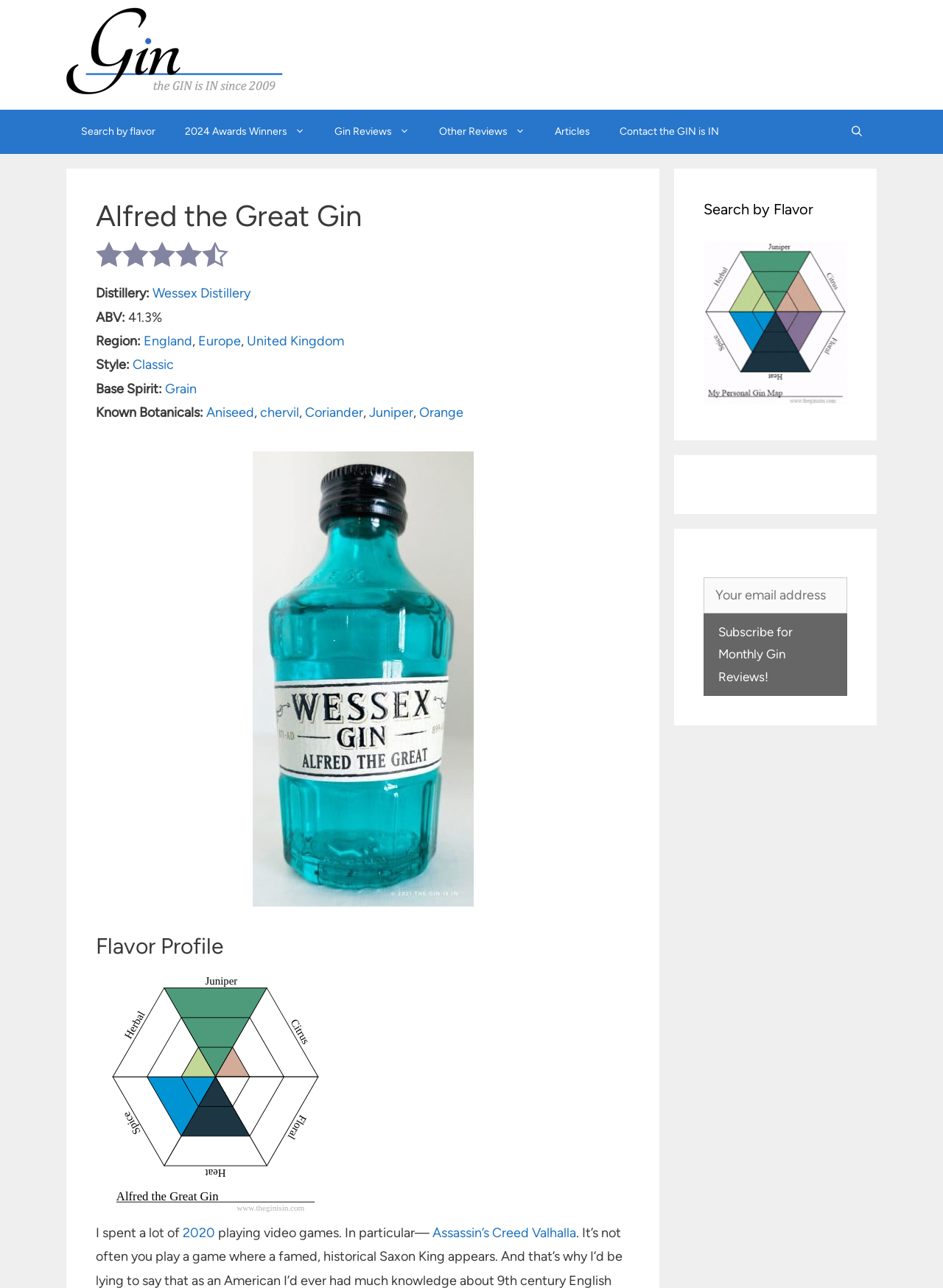Please identify the coordinates of the bounding box for the clickable region that will accomplish this instruction: "Read about Alfred the Great Gin".

[0.102, 0.154, 0.668, 0.181]